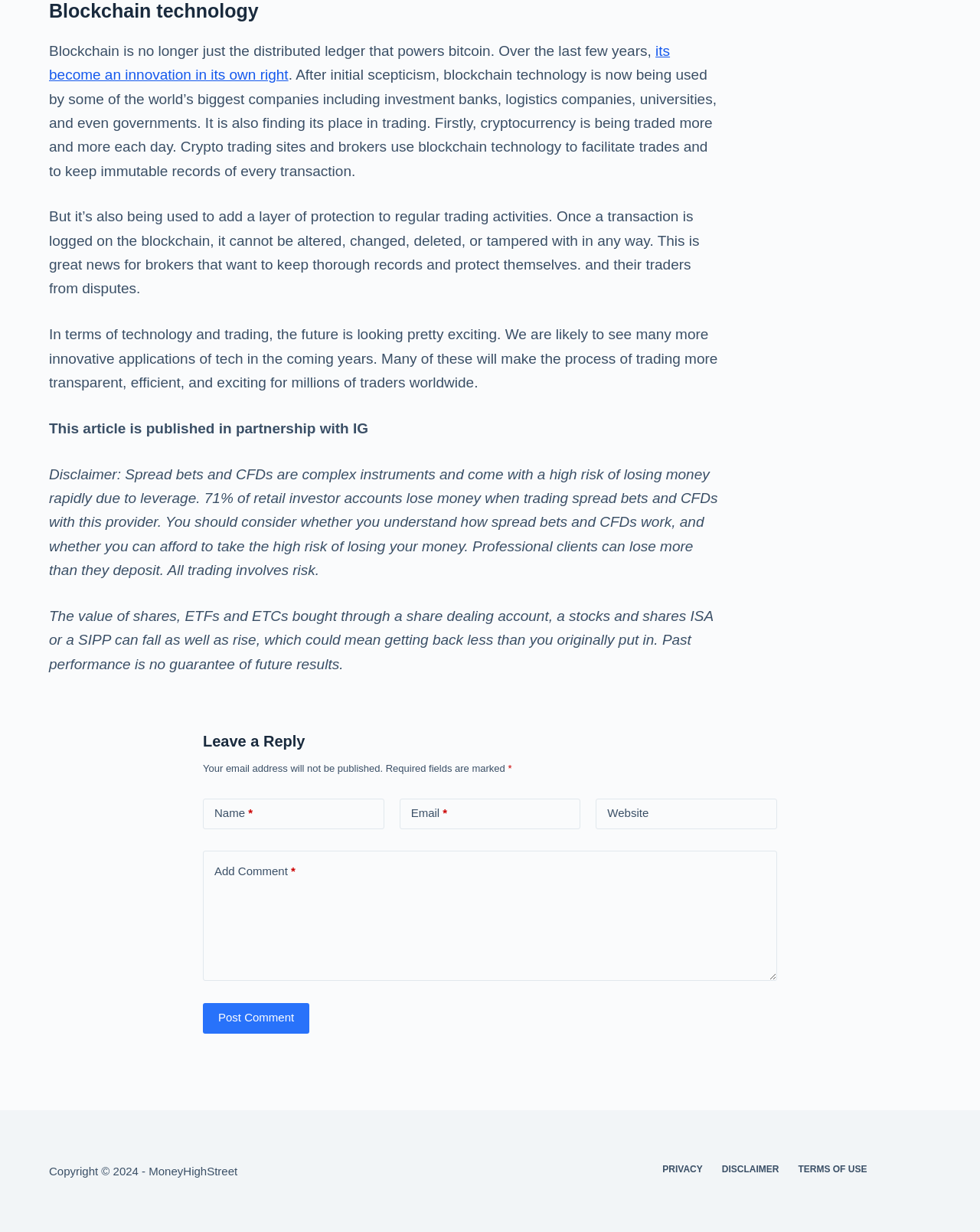Determine the bounding box coordinates for the area that needs to be clicked to fulfill this task: "Type your email address in the required field". The coordinates must be given as four float numbers between 0 and 1, i.e., [left, top, right, bottom].

[0.408, 0.648, 0.592, 0.673]